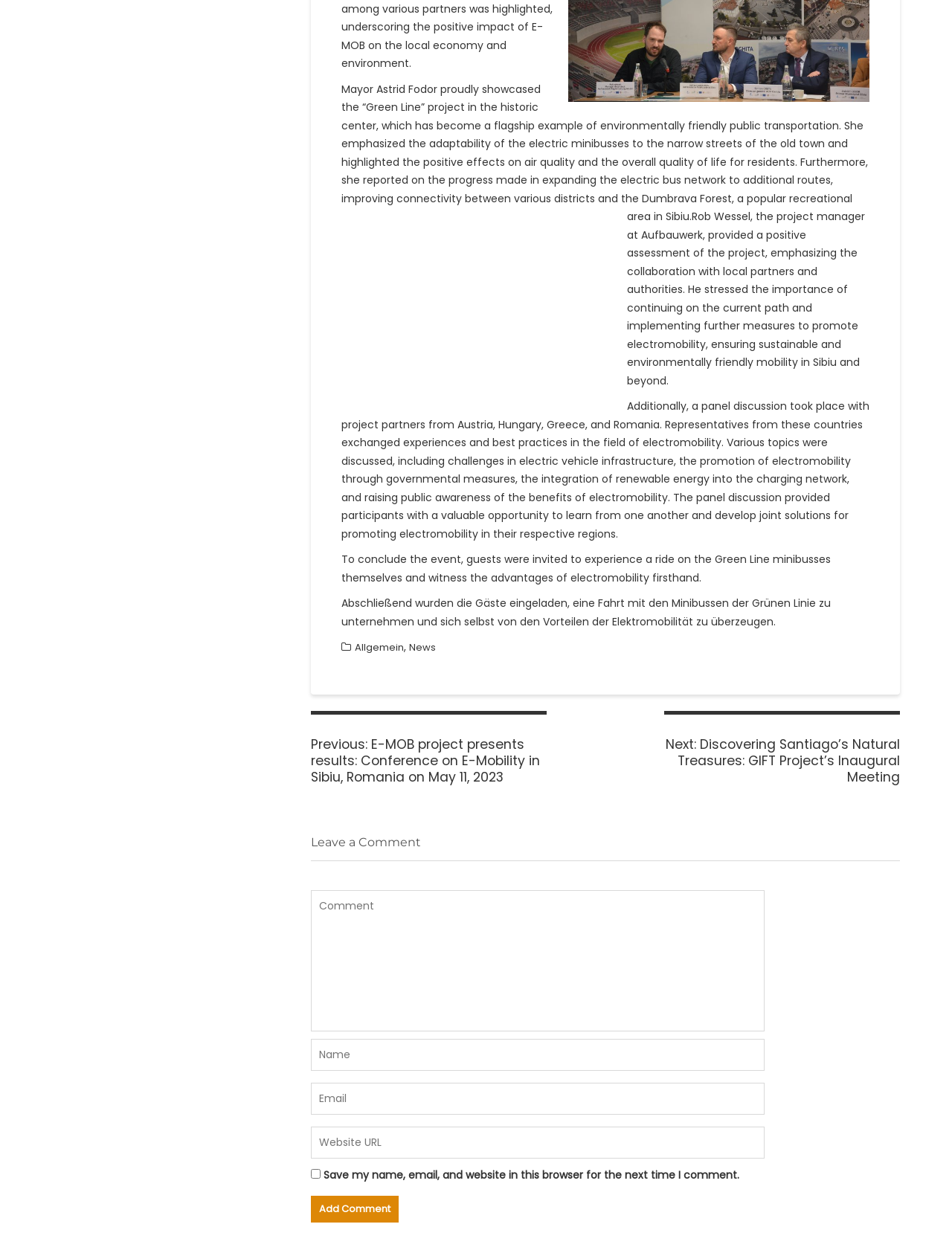Can you pinpoint the bounding box coordinates for the clickable element required for this instruction: "Click on the 'Previous post' link"? The coordinates should be four float numbers between 0 and 1, i.e., [left, top, right, bottom].

[0.326, 0.566, 0.574, 0.644]